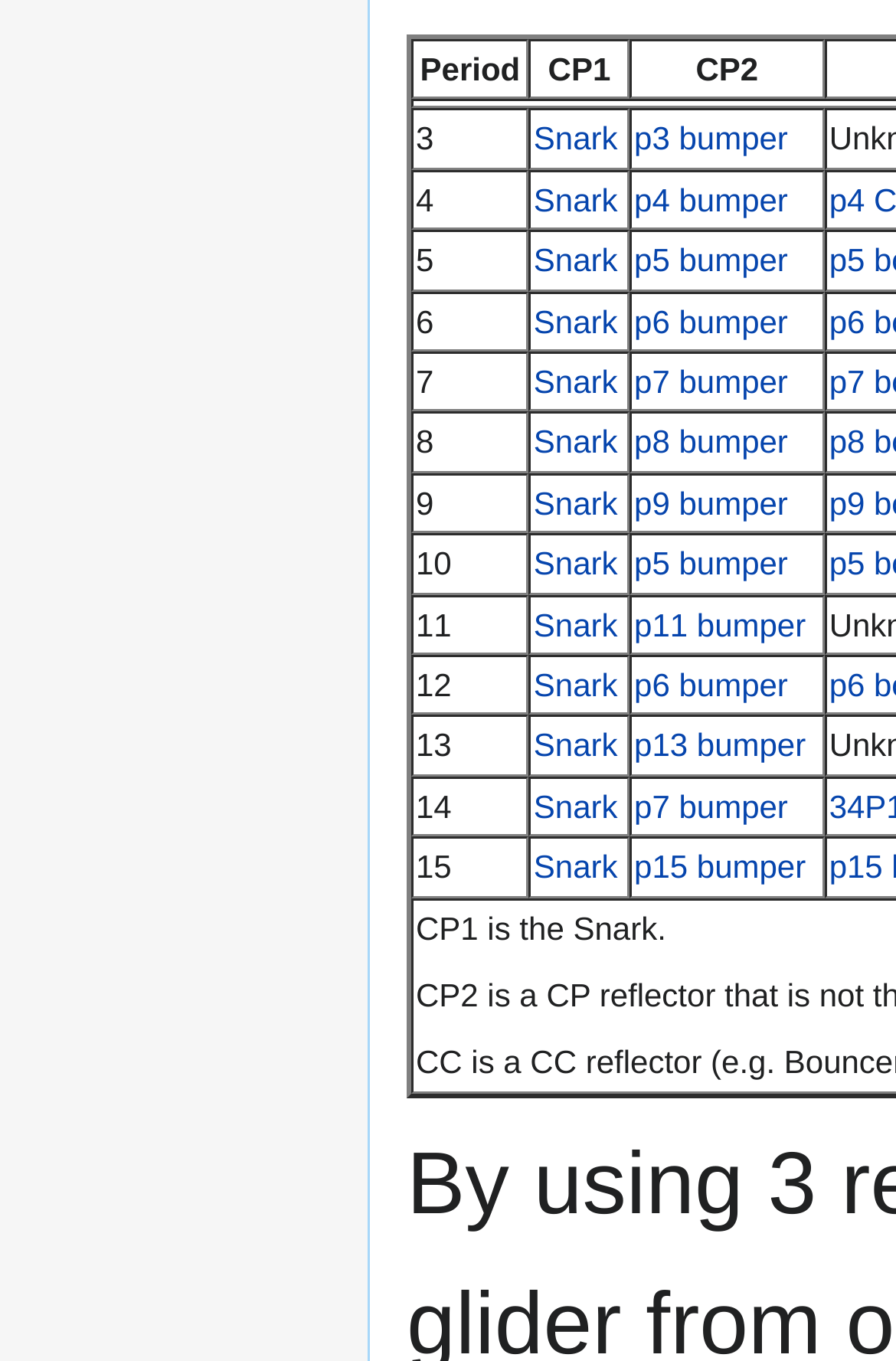Kindly provide the bounding box coordinates of the section you need to click on to fulfill the given instruction: "Click on Snark link in row 2".

[0.596, 0.133, 0.689, 0.16]